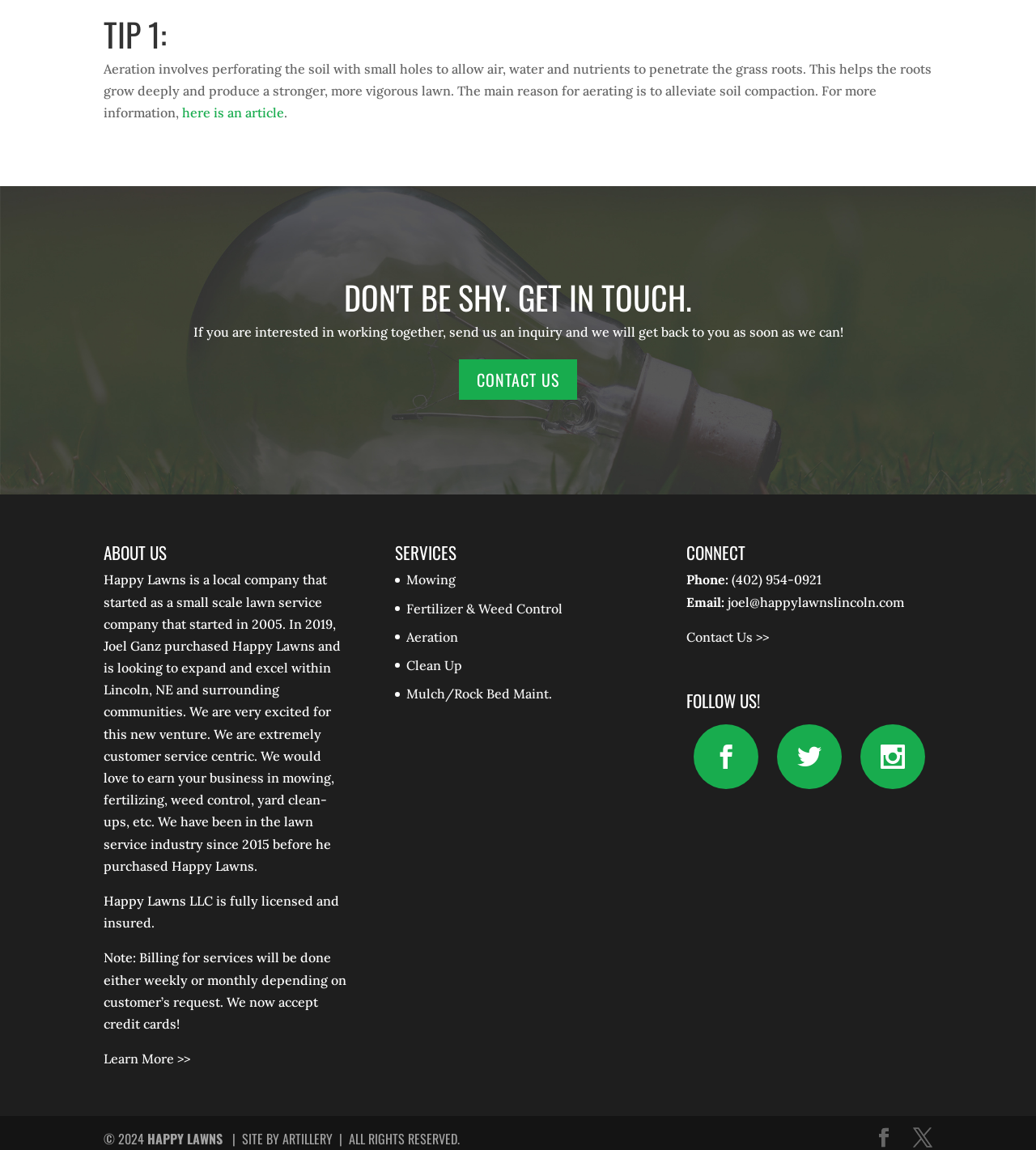Identify the bounding box for the UI element described as: "Mulch/Rock Bed Maint.". Ensure the coordinates are four float numbers between 0 and 1, formatted as [left, top, right, bottom].

[0.392, 0.596, 0.533, 0.61]